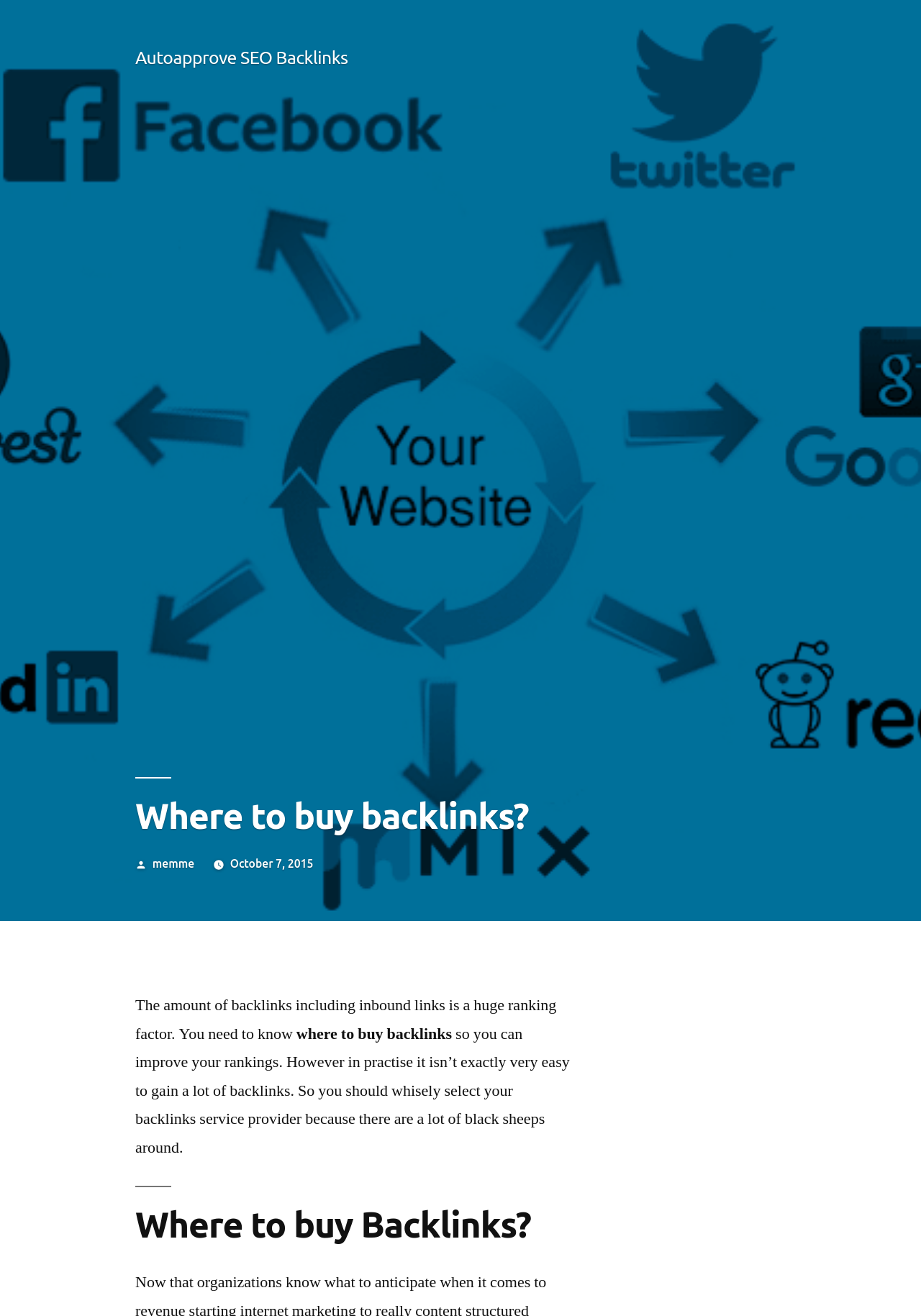Is the article dated?
Provide a short answer using one word or a brief phrase based on the image.

Yes